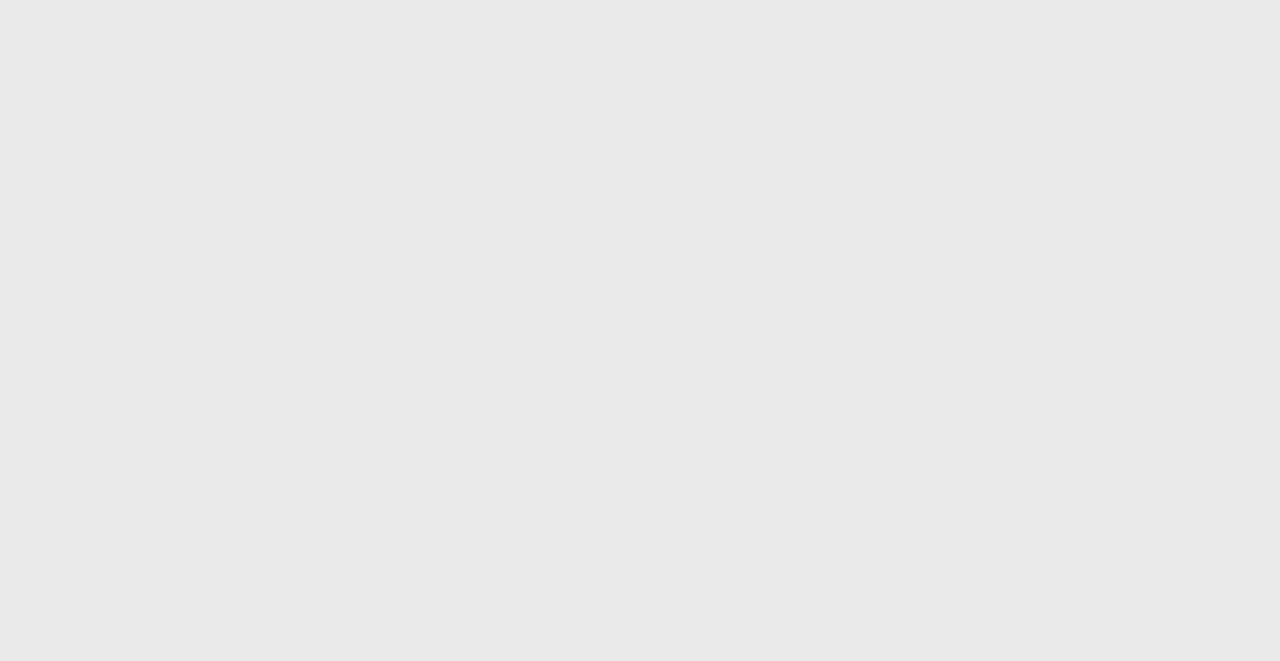Can you show the bounding box coordinates of the region to click on to complete the task described in the instruction: "Follow Listverse on Twitter"?

[0.753, 0.573, 0.769, 0.604]